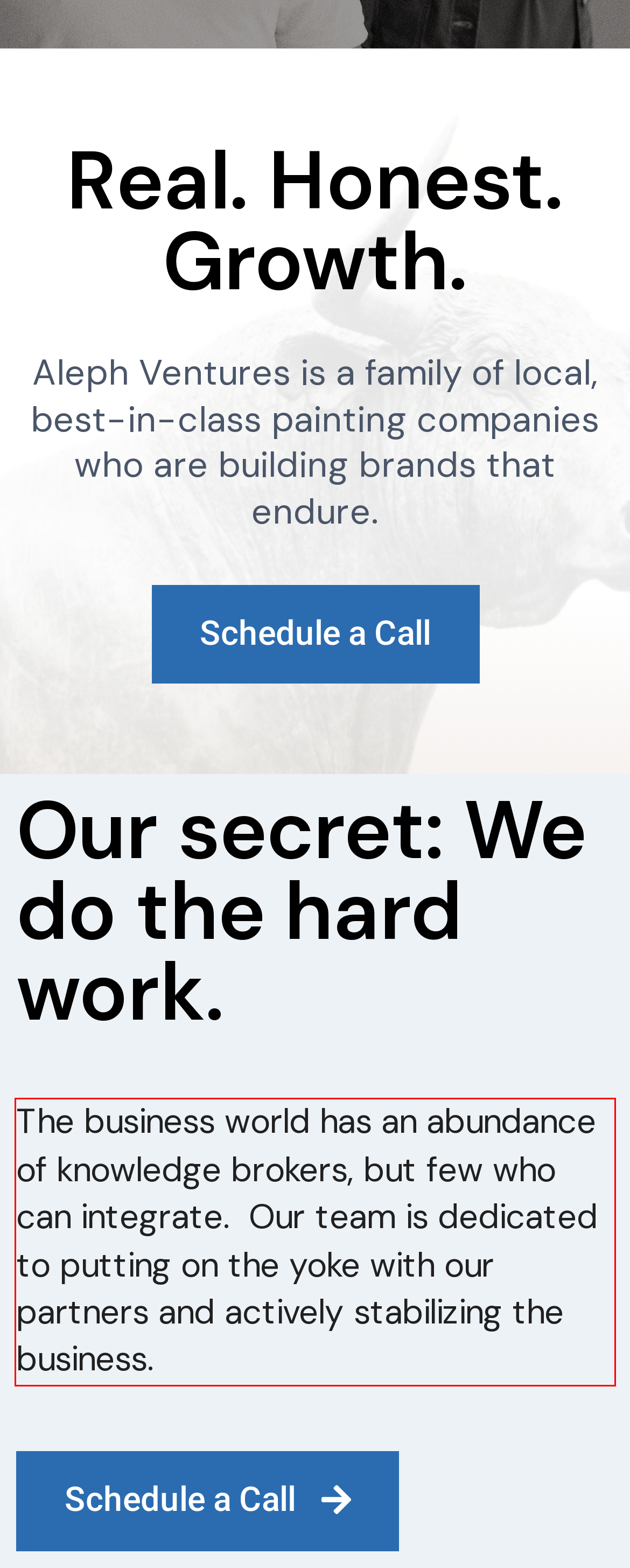Given a screenshot of a webpage, locate the red bounding box and extract the text it encloses.

The business world has an abundance of knowledge brokers, but few who can integrate. Our team is dedicated to putting on the yoke with our partners and actively stabilizing the business.